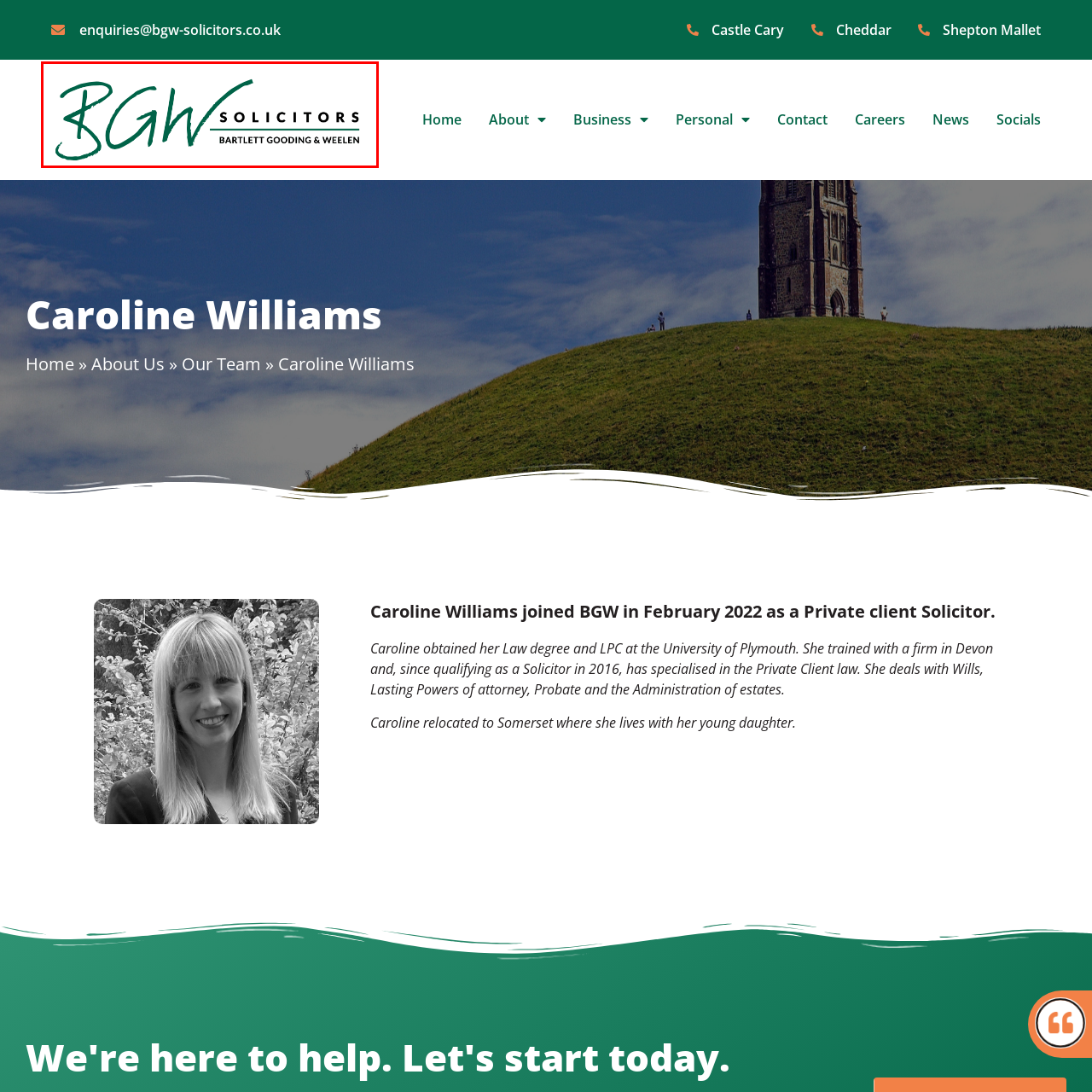Direct your attention to the red-outlined image and answer the question in a word or phrase: What is the font style of 'SOLICITORS'?

Sleek, bold